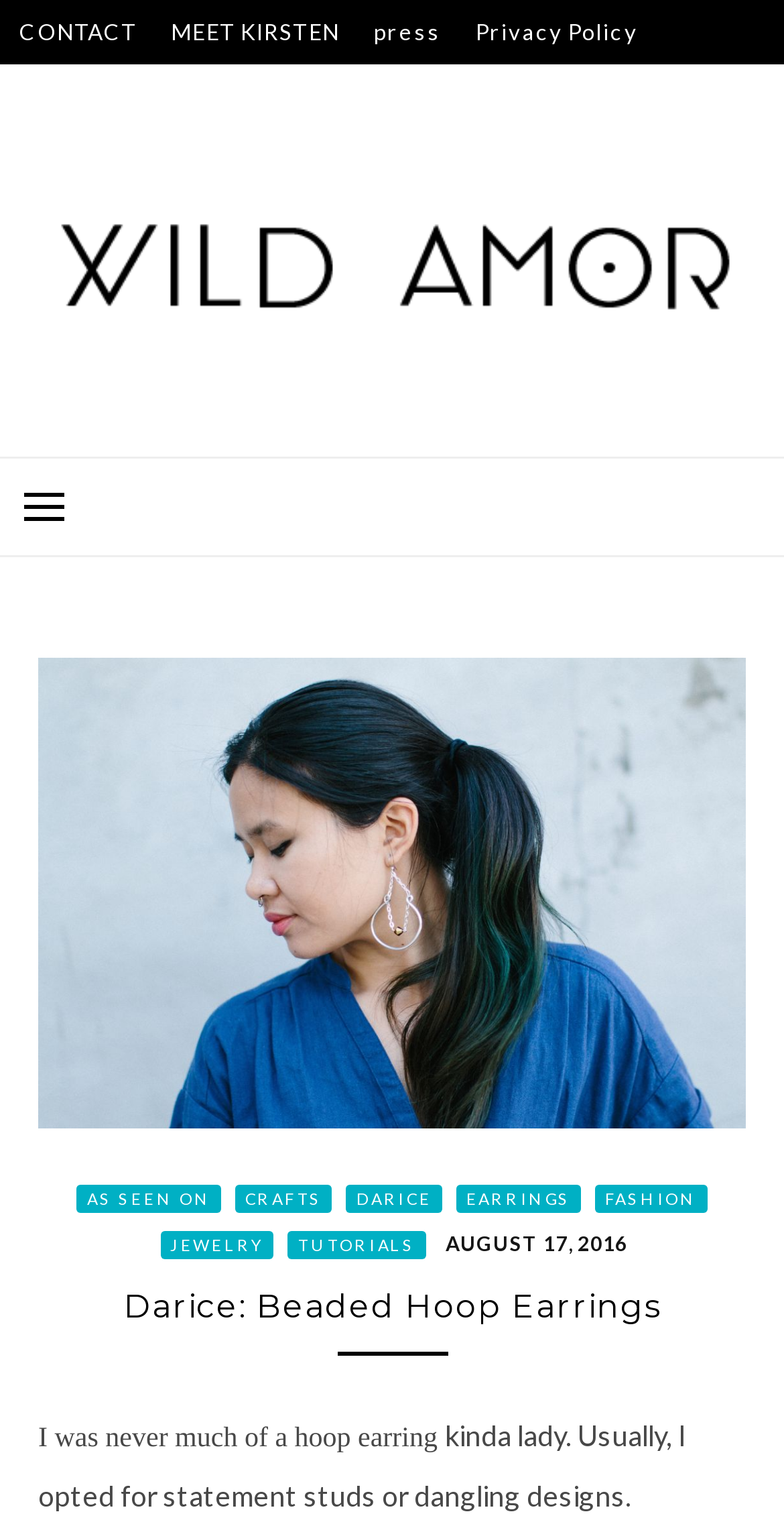Please respond to the question using a single word or phrase:
What is the author's opinion about hoop earrings?

She grew to love them